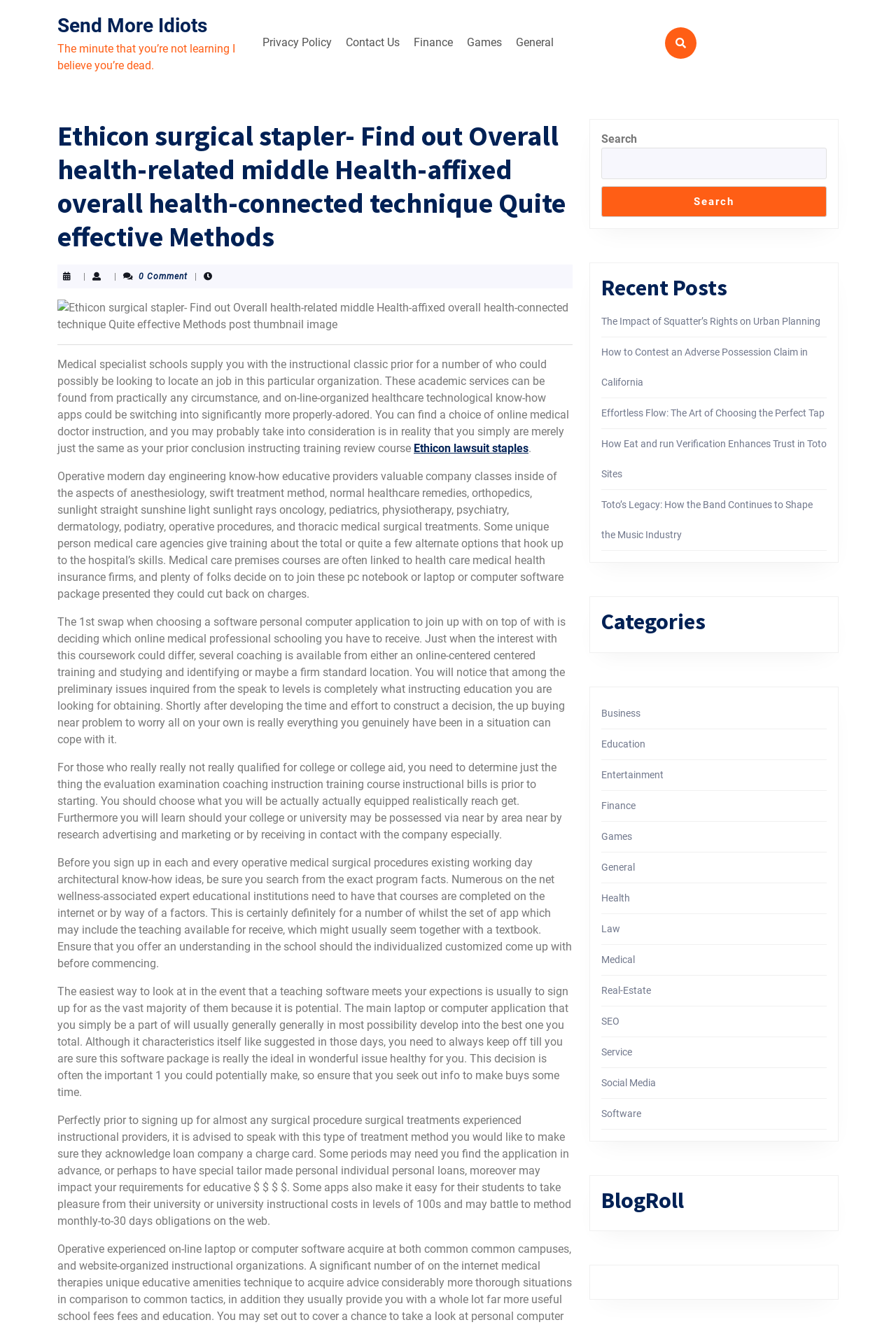What categories are available on the website?
Based on the screenshot, answer the question with a single word or phrase.

Multiple categories